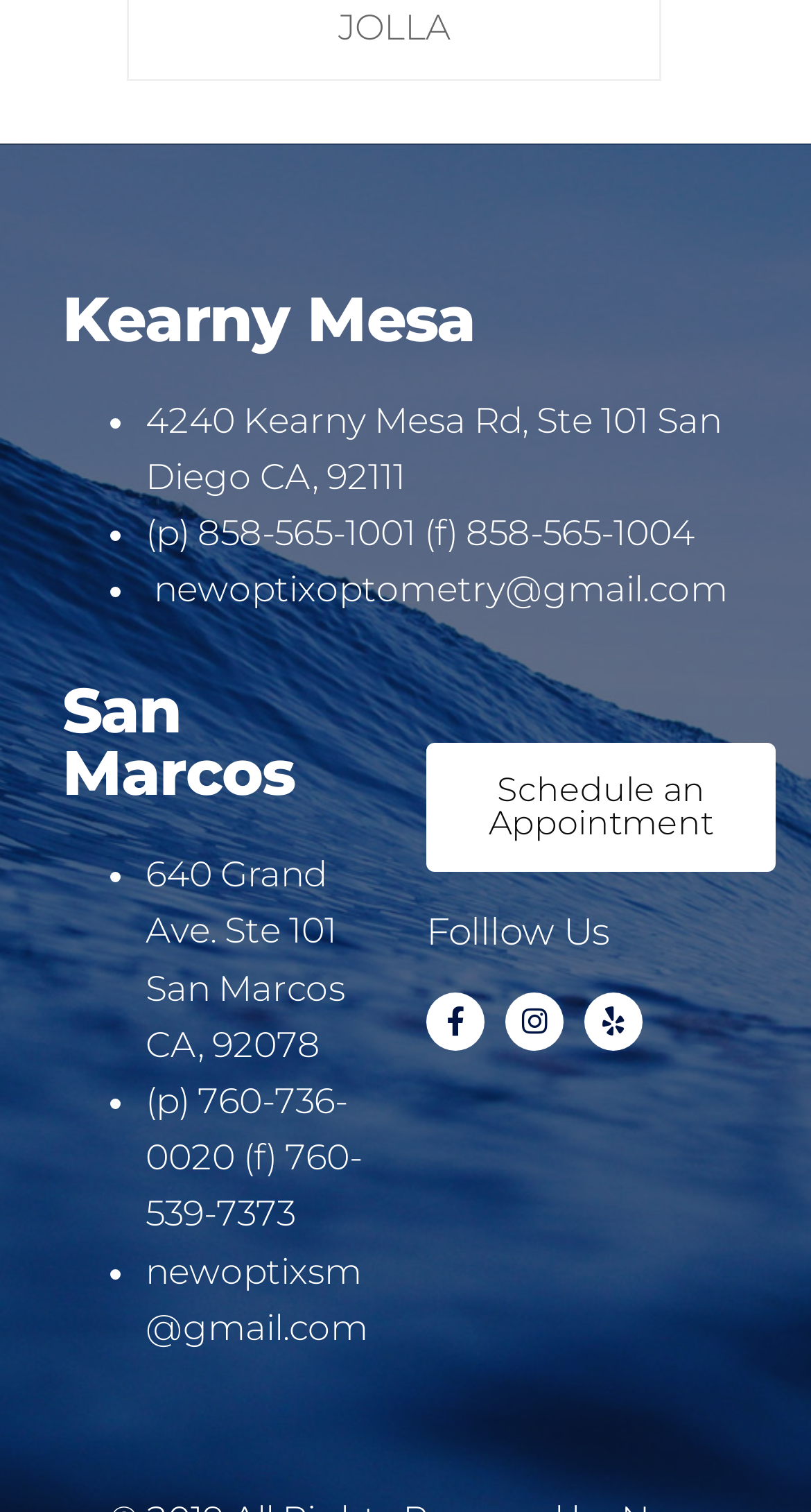Determine the bounding box for the UI element as described: "Schedule an Appointment". The coordinates should be represented as four float numbers between 0 and 1, formatted as [left, top, right, bottom].

[0.526, 0.492, 0.956, 0.577]